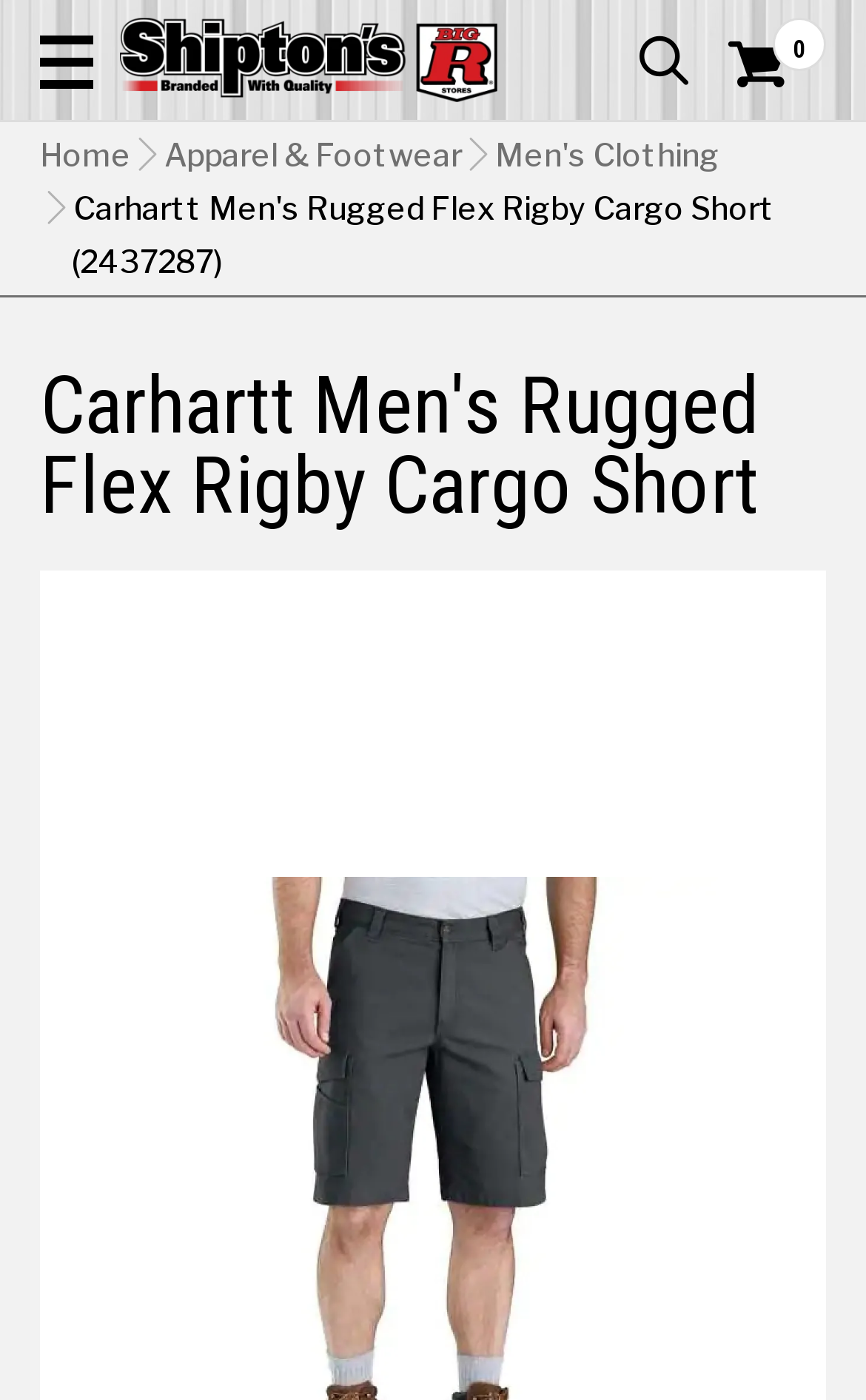Extract the main title from the webpage.

Carhartt Men's Rugged Flex Rigby Cargo Short